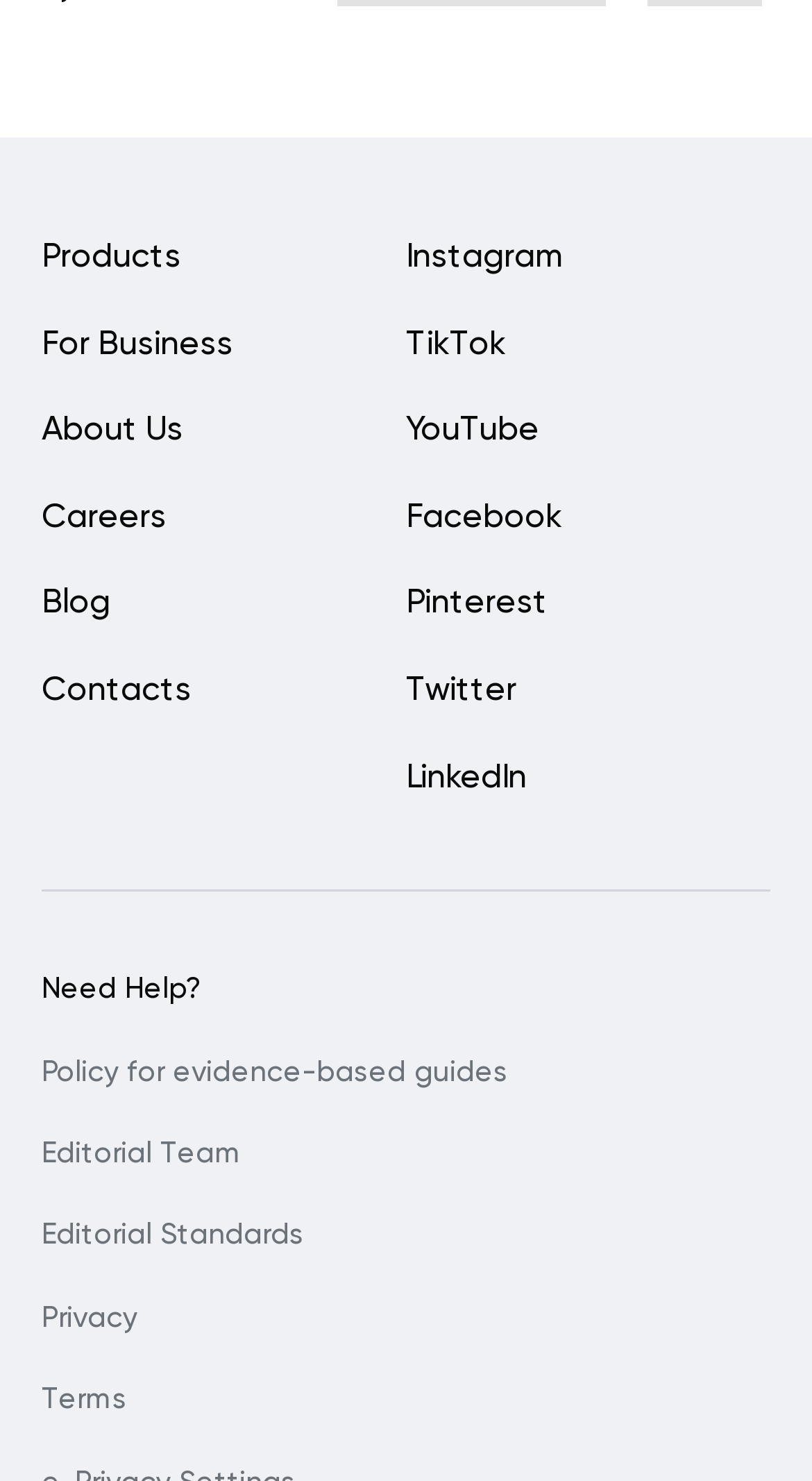What is the first link in the top row?
Ensure your answer is thorough and detailed.

I determined the answer by looking at the first link in the top row, which has a bounding box coordinate of [0.5, 0.163, 0.692, 0.194] and is labeled as 'Instagram'.